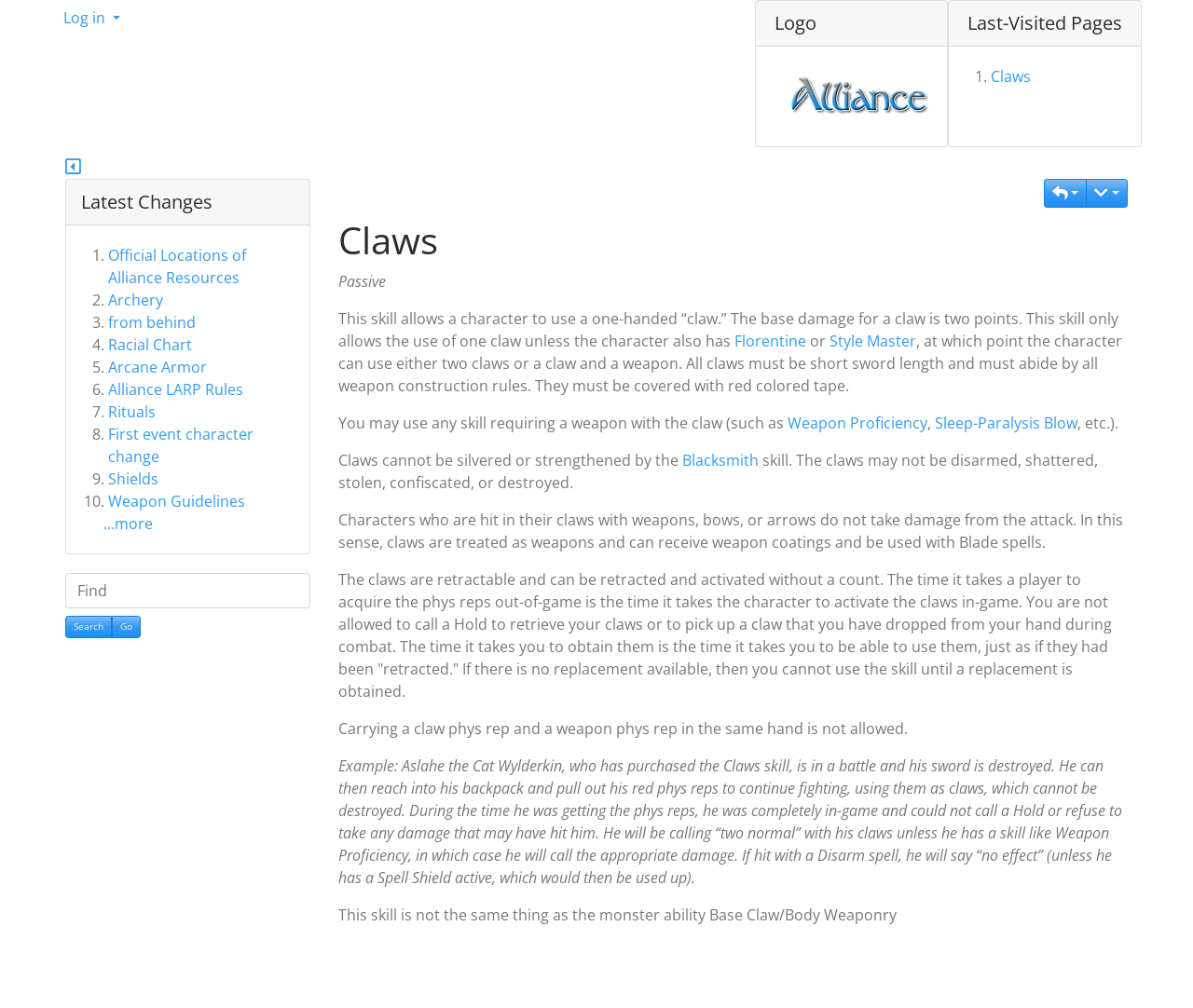Please provide the bounding box coordinates for the element that needs to be clicked to perform the following instruction: "click on more". The coordinates should be given as four float numbers between 0 and 1, i.e., [left, top, right, bottom].

[0.087, 0.509, 0.128, 0.529]